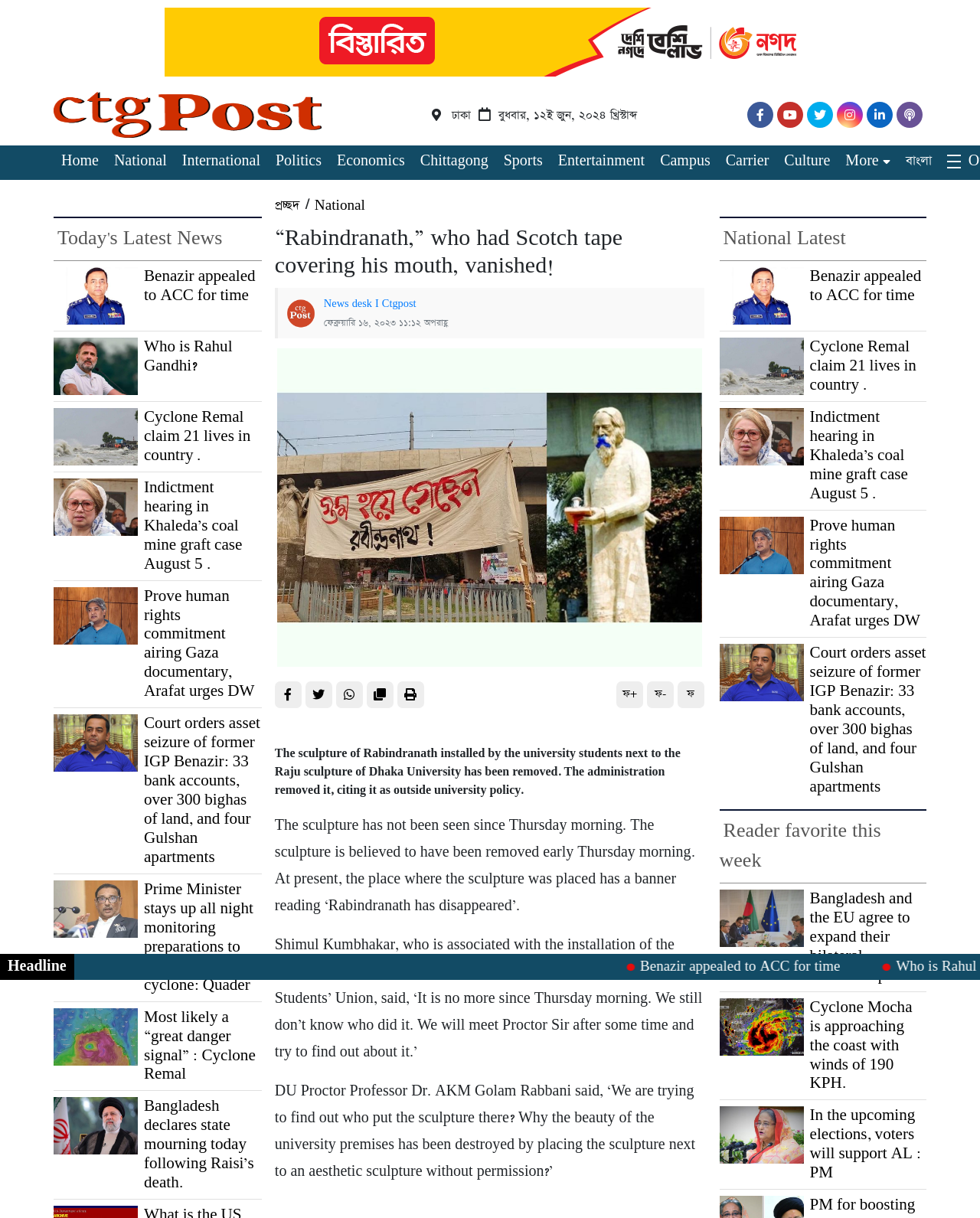What is the category of the news article?
Using the image provided, answer with just one word or phrase.

National